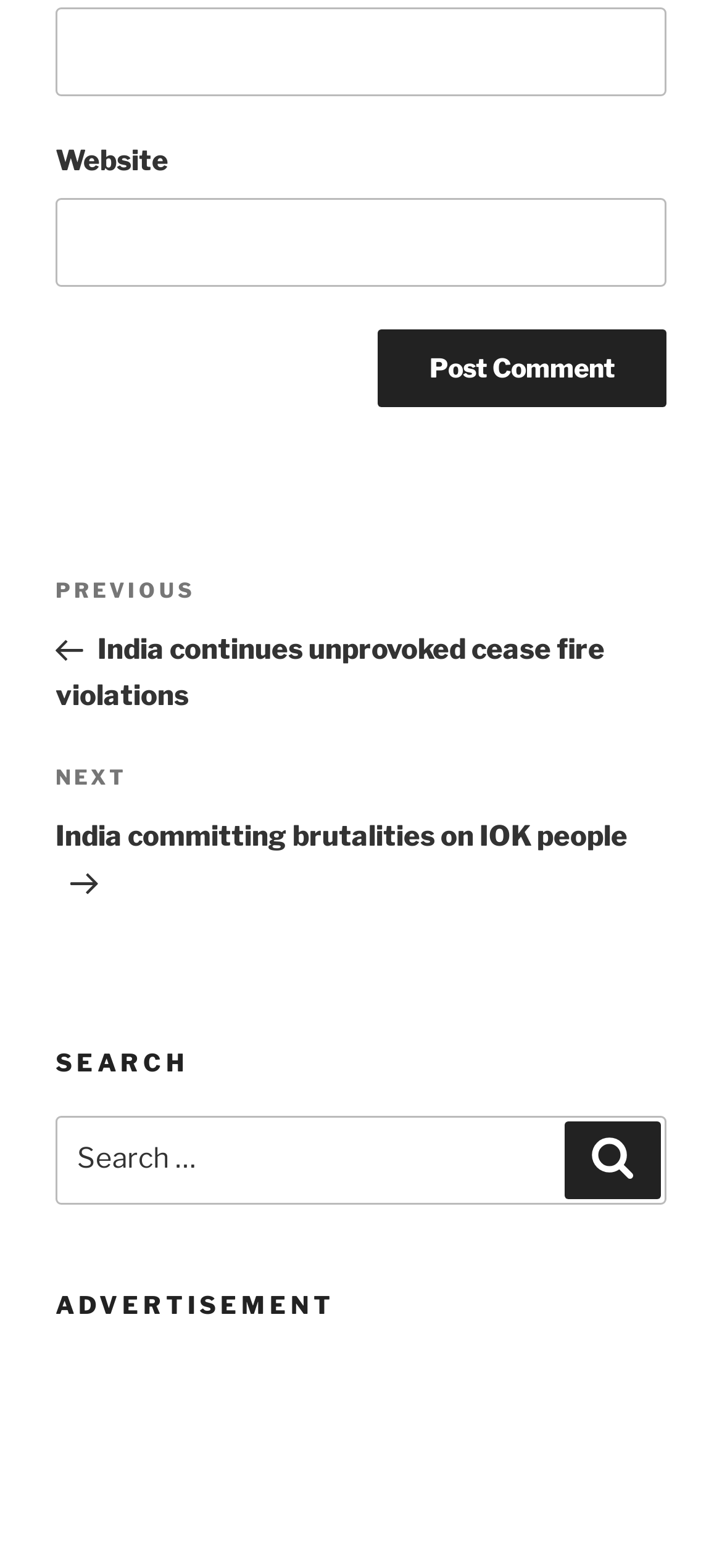Please answer the following question using a single word or phrase: 
How many navigation links are available?

2